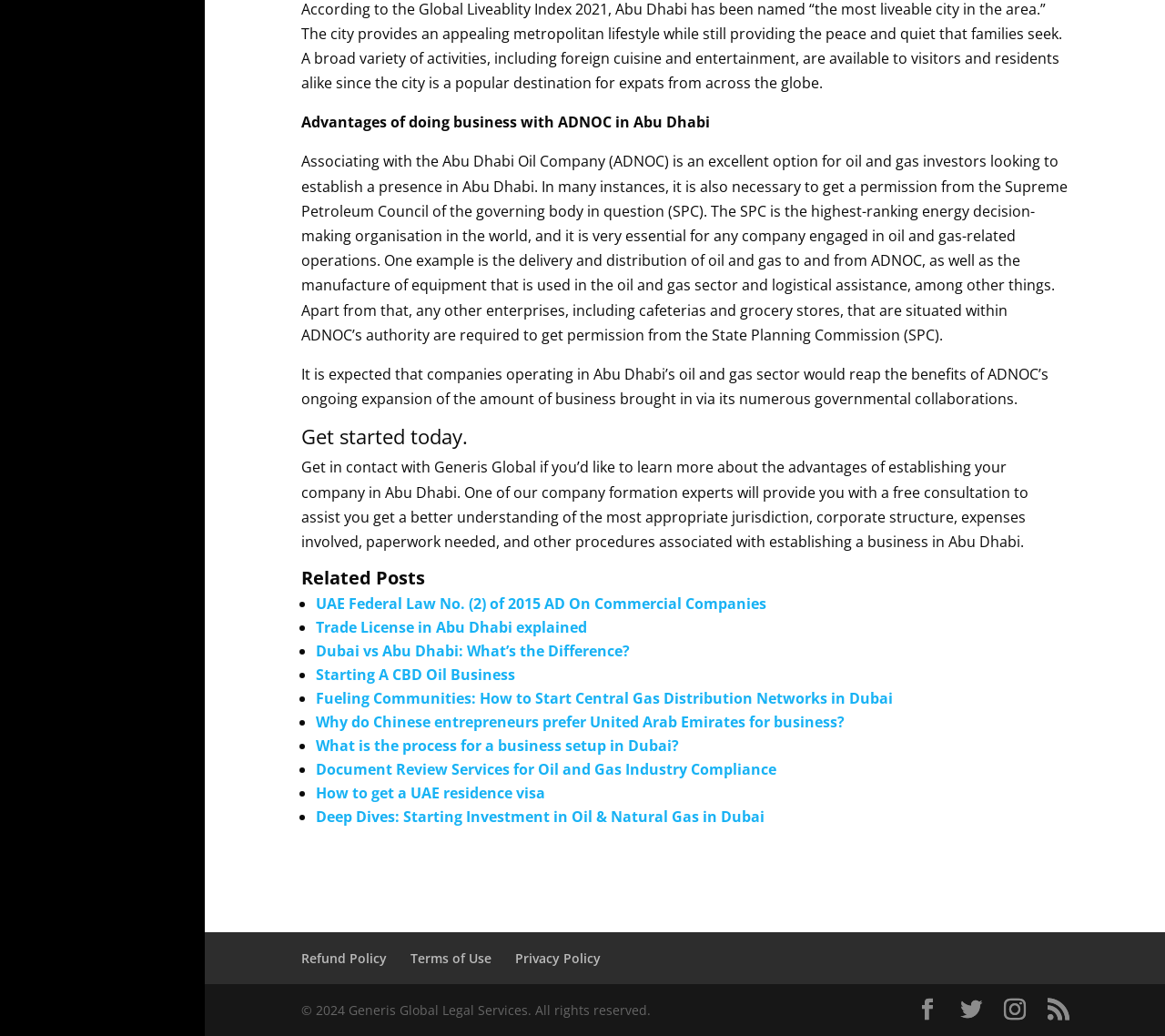Identify the bounding box coordinates of the clickable region required to complete the instruction: "Get started today". The coordinates should be given as four float numbers within the range of 0 and 1, i.e., [left, top, right, bottom].

[0.258, 0.412, 0.918, 0.44]